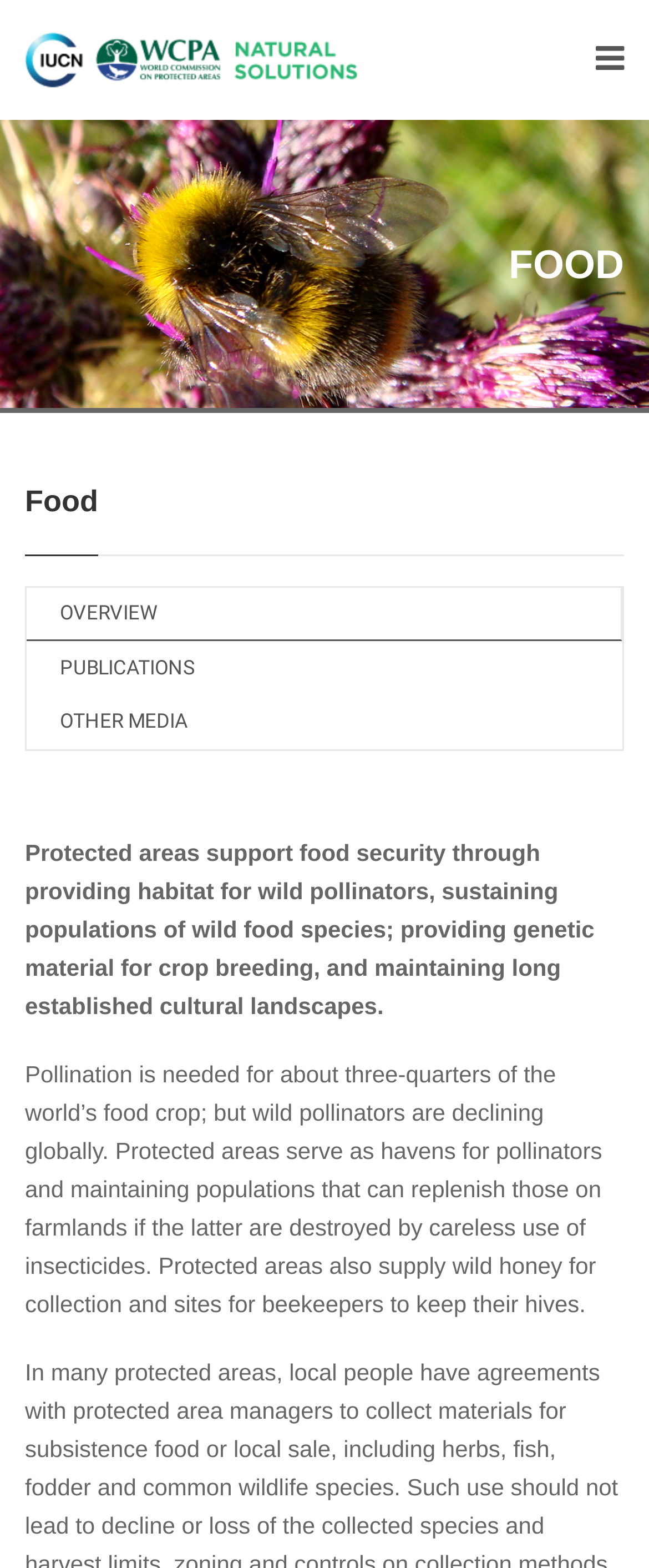What is the purpose of protected areas for beekeepers?
Please provide a single word or phrase answer based on the image.

Sites for beekeepers to keep their hives